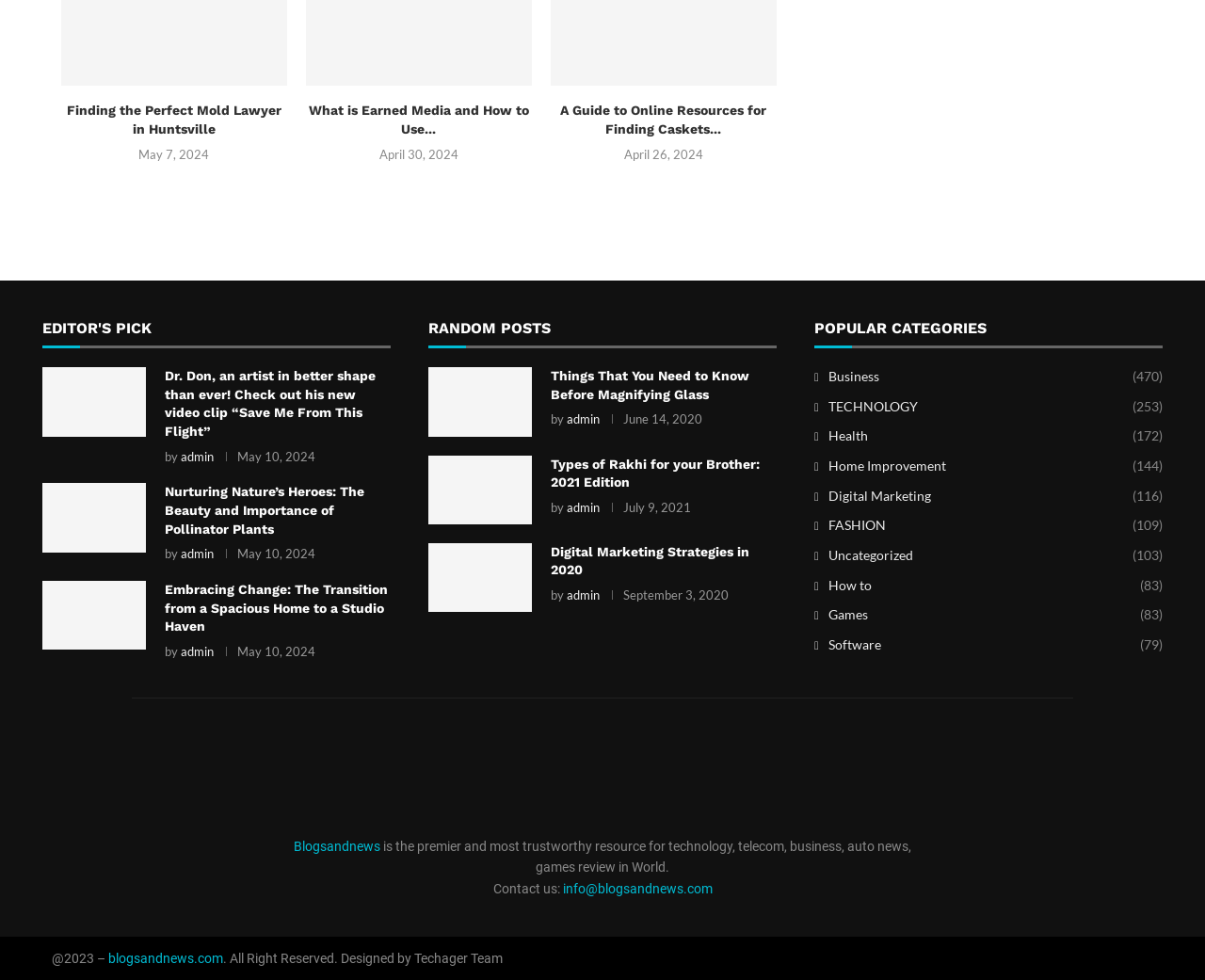Identify the bounding box coordinates of the clickable region necessary to fulfill the following instruction: "Click on the 'Finding the Perfect Mold Lawyer in Huntsville' article". The bounding box coordinates should be four float numbers between 0 and 1, i.e., [left, top, right, bottom].

[0.055, 0.105, 0.234, 0.139]